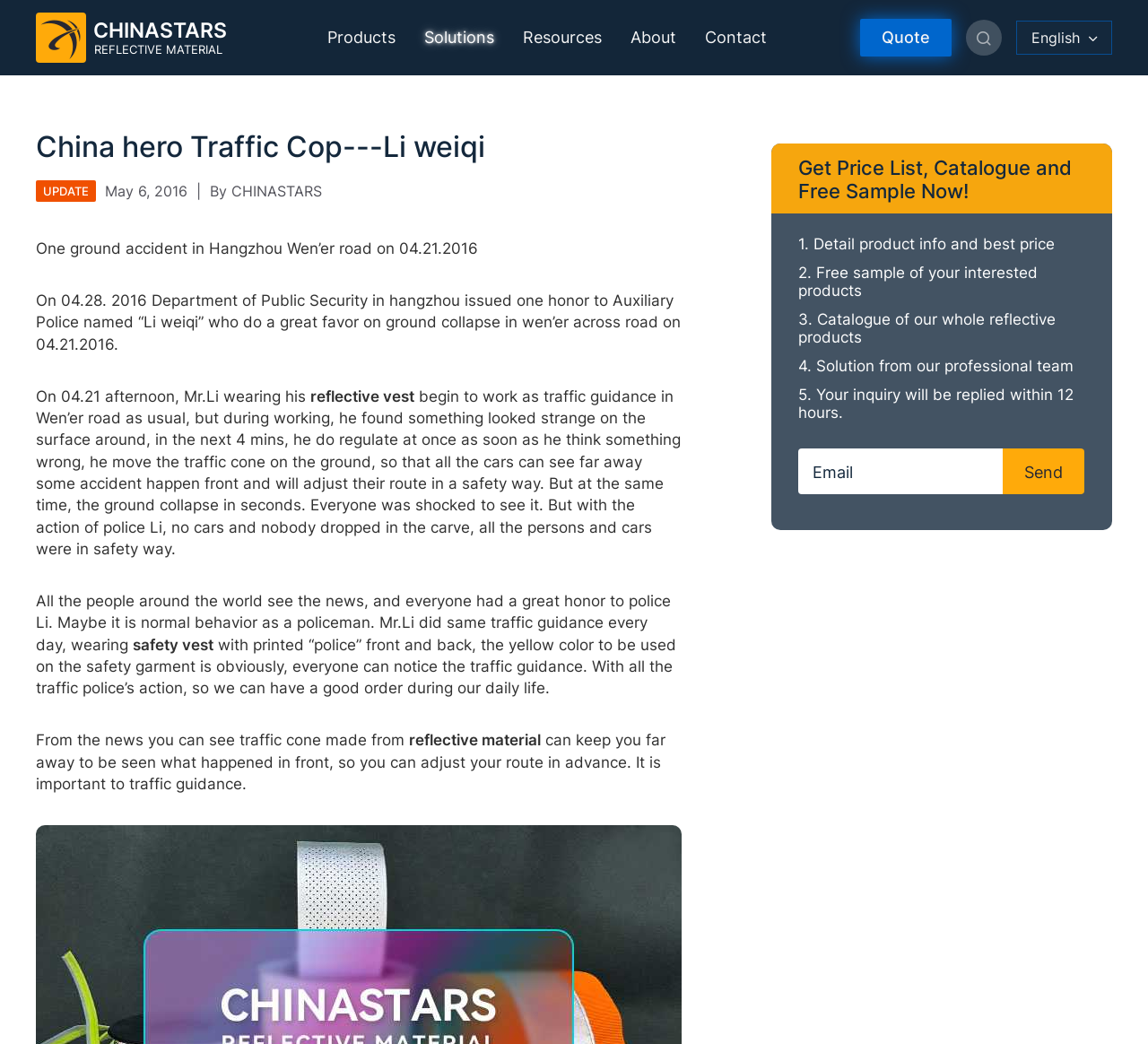Locate the bounding box coordinates of the item that should be clicked to fulfill the instruction: "Switch to English language".

[0.898, 0.027, 0.945, 0.045]